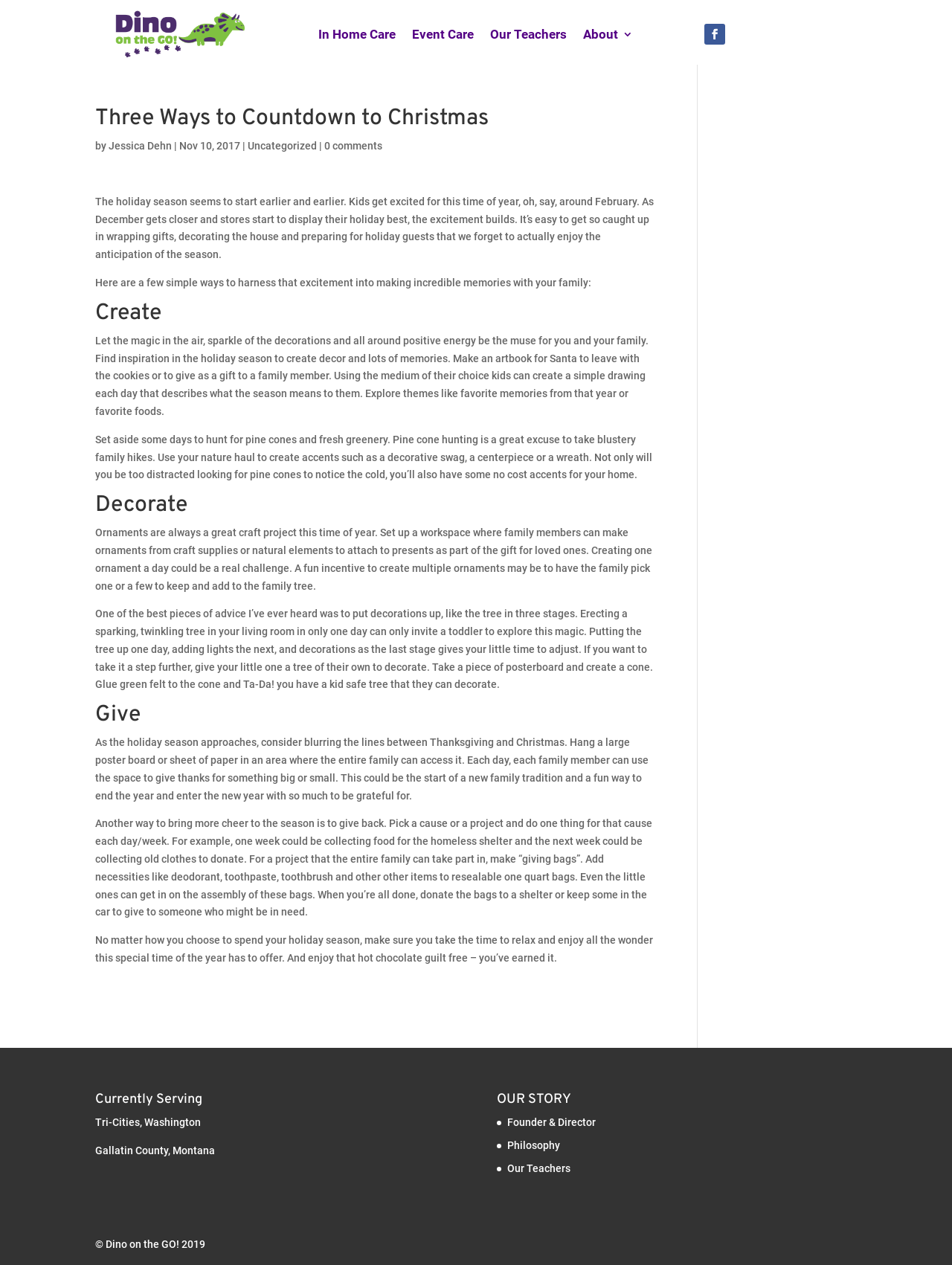Please analyze the image and give a detailed answer to the question:
What is the location of the 'In Home Care' service?

The location of the 'In Home Care' service can be found by looking at the links at the top of the page, which include 'In Home Care', and then looking at the 'Currently Serving' section, which lists 'Tri-Cities, Washington' as one of the locations.